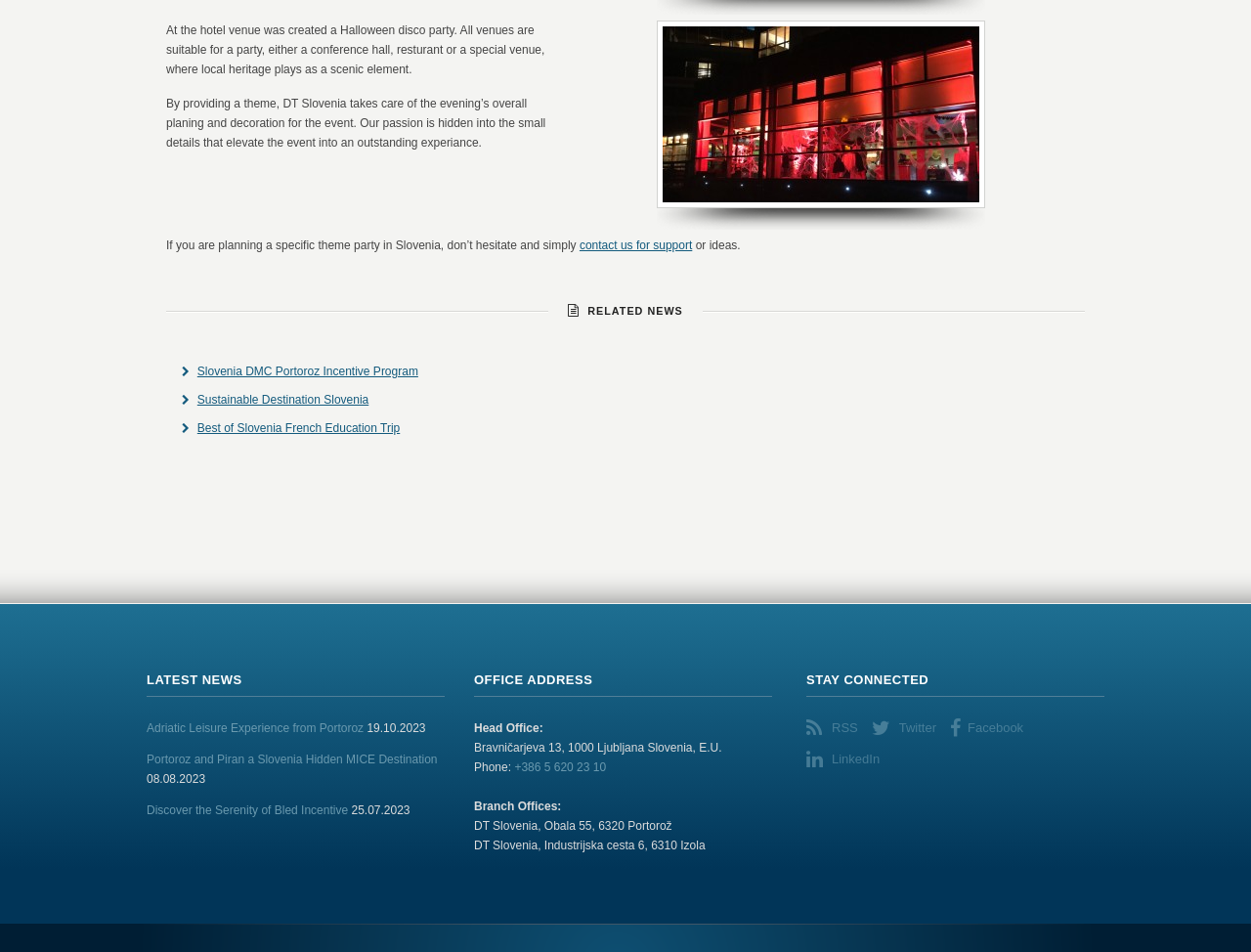How many links are there in the 'RELATED NEWS' section?
Give a detailed explanation using the information visible in the image.

There are three links in the 'RELATED NEWS' section, which are 'Slovenia DMC Portoroz Incentive Program', 'Sustainable Destination Slovenia', and 'Best of Slovenia French Education Trip'.